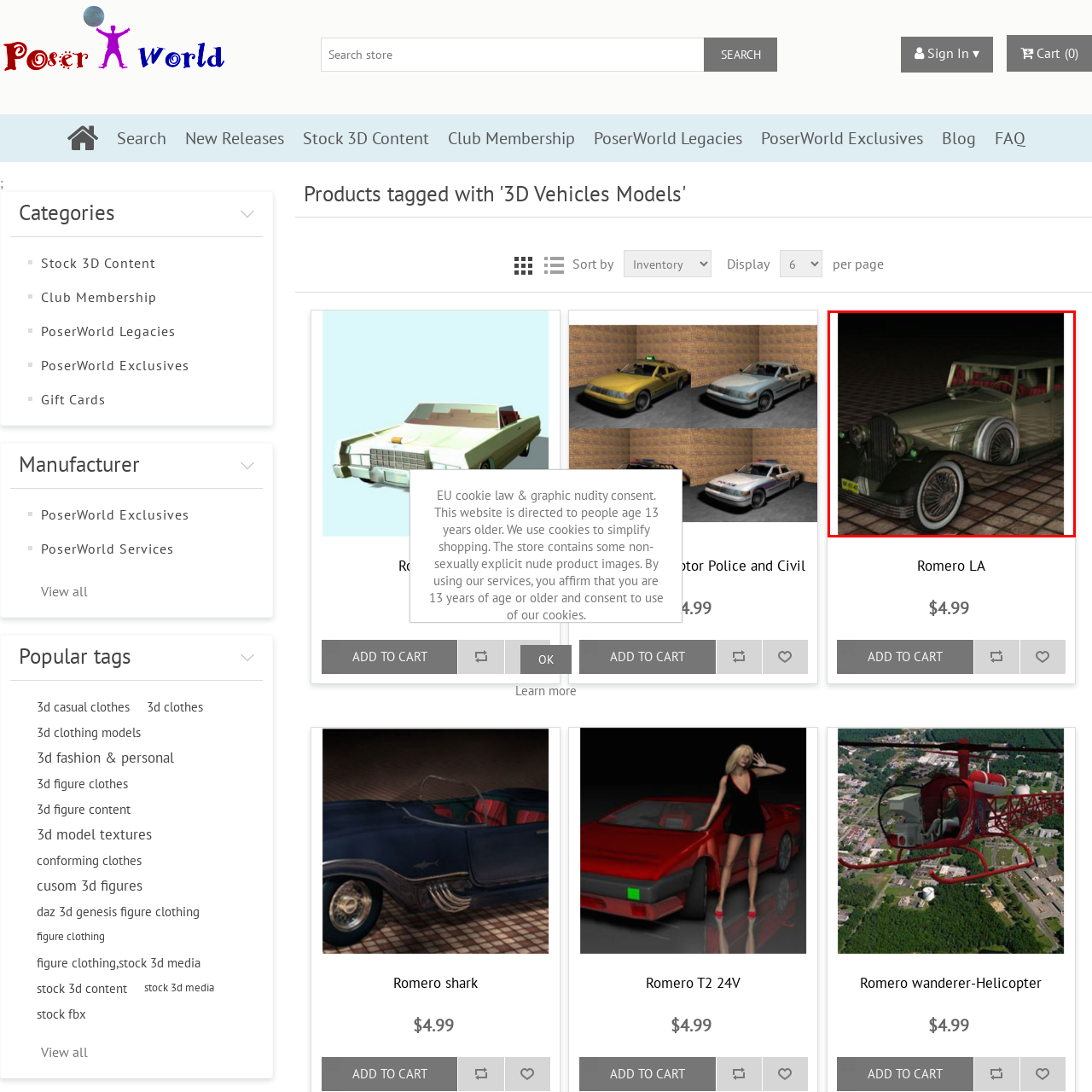Focus on the section encased in the red border, What type of wheels does the car have? Give your response as a single word or phrase.

Wire-spoke wheels